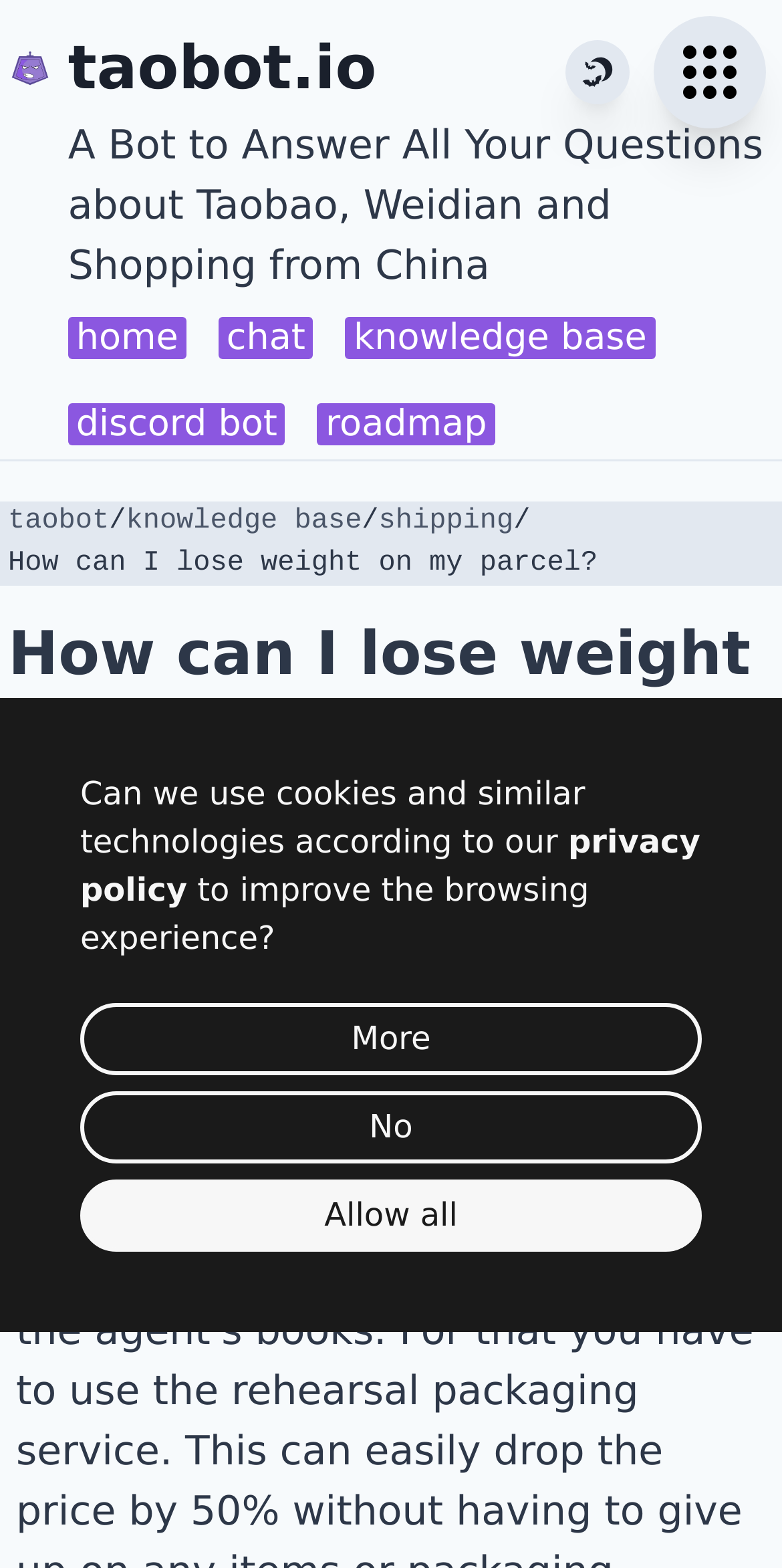Explain in detail what is displayed on the webpage.

The webpage is about taobot.io, a bot that answers questions about Taobao, Weidian, and shopping from China. At the top left corner, there is a website logo, accompanied by a heading that reads "taobot.io". Below the logo, there is a static text that describes the purpose of the bot.

On the top right corner, there are several buttons, including a waffle menu button, an empty button, and a show chat window button. The show chat window button has an open chatbot icon.

The main content of the webpage is divided into two sections. The first section is a navigation breadcrumb that lists links to taobot, knowledge base, and shipping. The second section is a heading that reads "How can I lose weight on my parcel?" followed by a static text that discusses the importance of making parcels lighter.

At the bottom of the webpage, there is a section that asks for permission to use cookies and similar technologies to improve the browsing experience. There are three buttons: "More", "No", and "Allow all".

There are a total of 7 links on the webpage, including links to the home page, chat, knowledge base, discord bot, roadmap, and privacy policy. There are also 5 buttons and 5 images on the webpage.